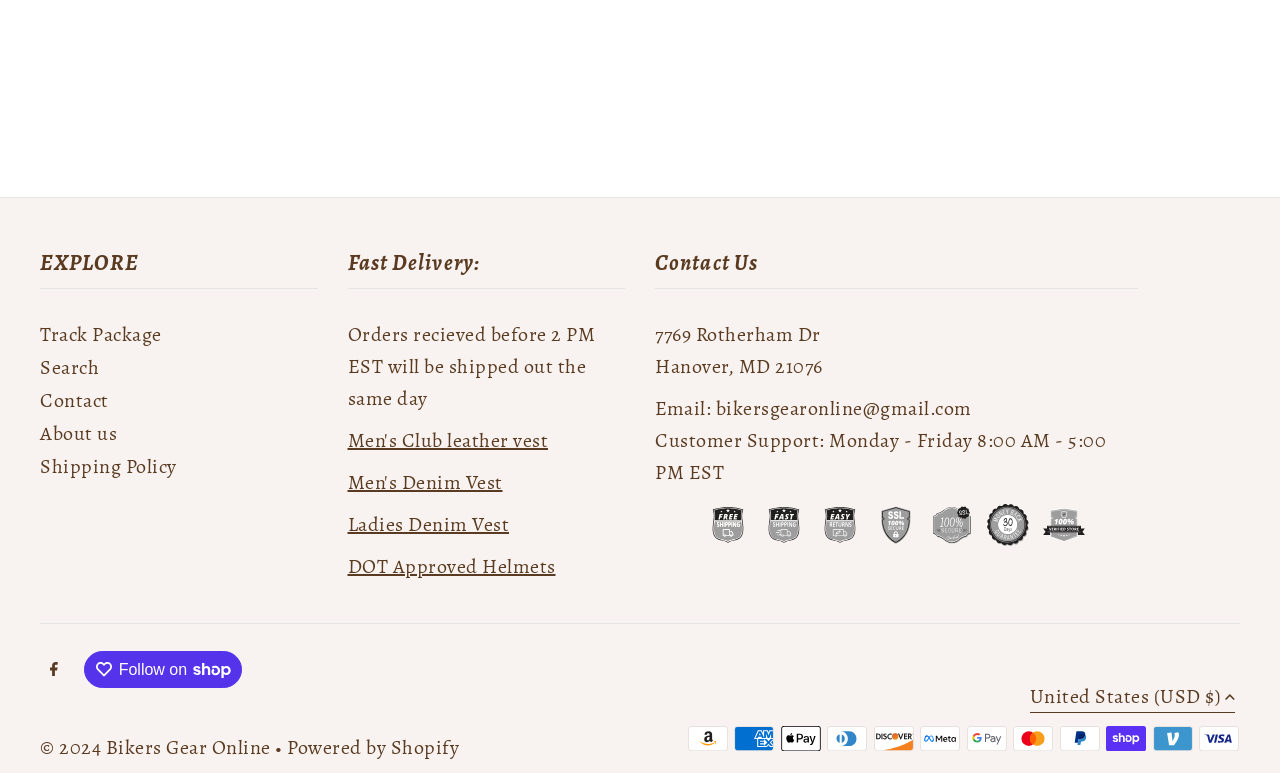Give a concise answer using one word or a phrase to the following question:
What is the purpose of the images at the bottom of the page?

Payment methods